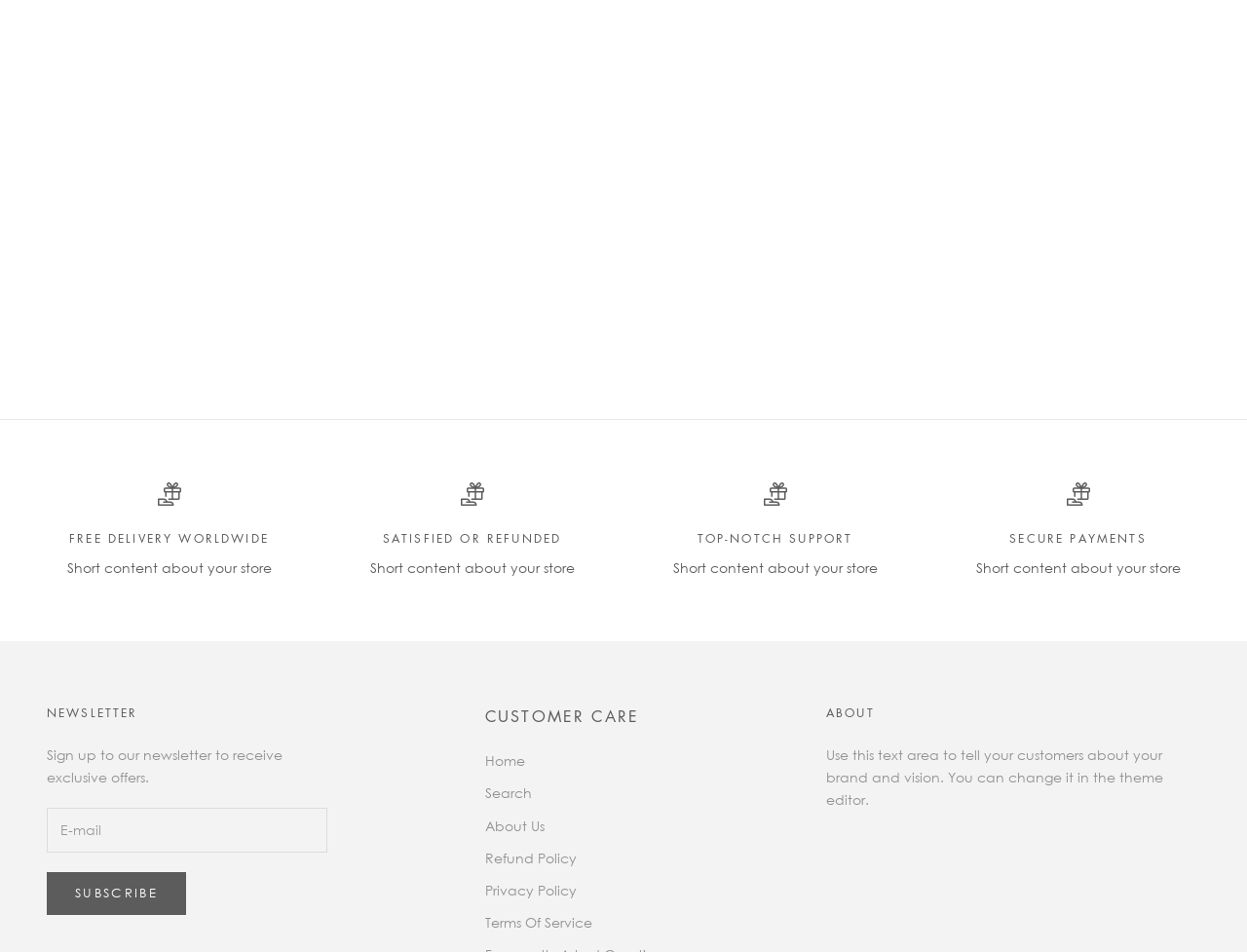Identify the bounding box coordinates of the area you need to click to perform the following instruction: "Click the 'JORDAN 4 RETRO ‘RED THUNDER’' link".

[0.519, 0.042, 0.722, 0.232]